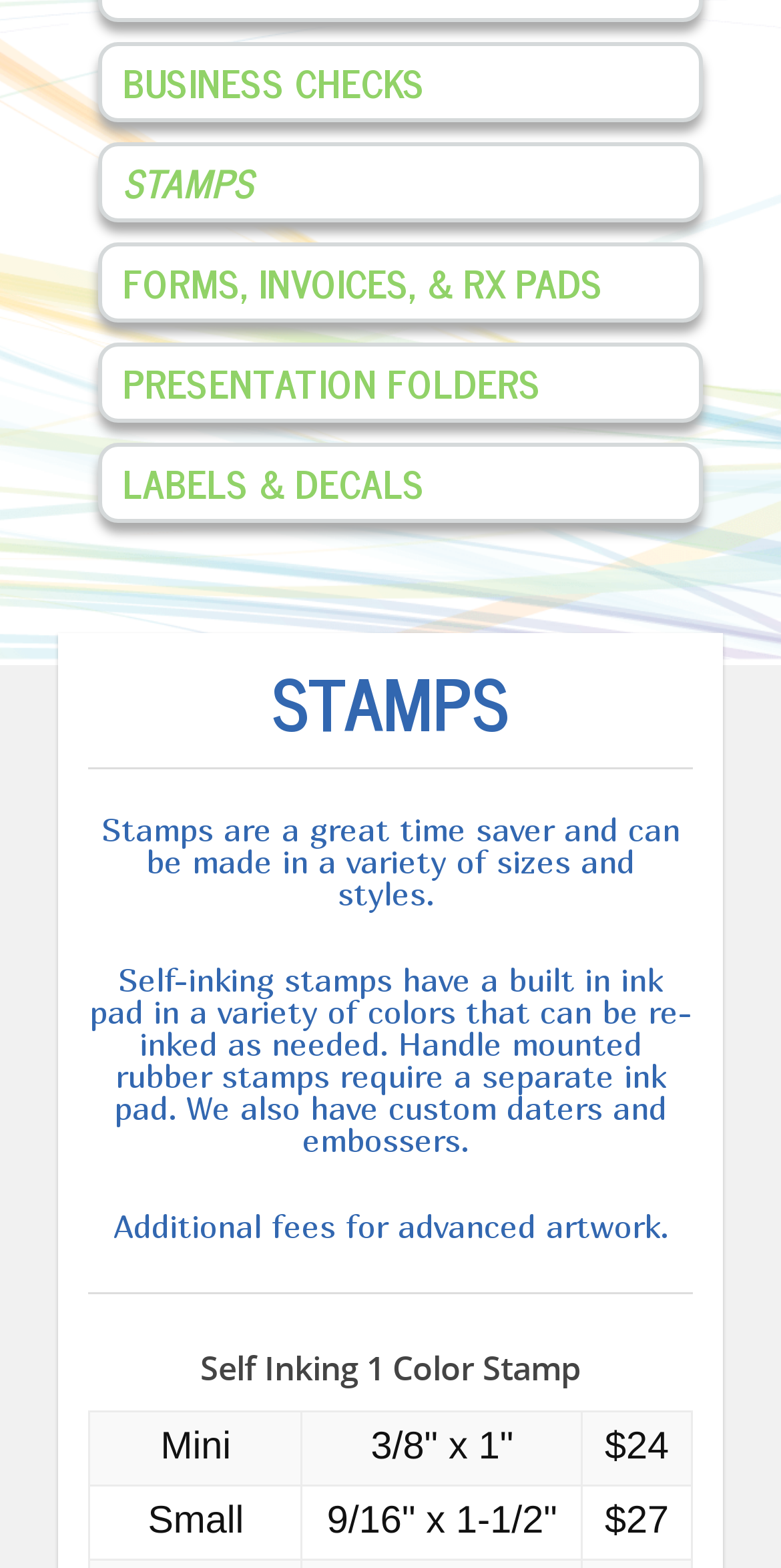Given the element description Forms, Invoices, & Rx Pads, identify the bounding box coordinates for the UI element on the webpage screenshot. The format should be (top-left x, top-left y, bottom-right x, bottom-right y), with values between 0 and 1.

[0.126, 0.155, 0.899, 0.206]